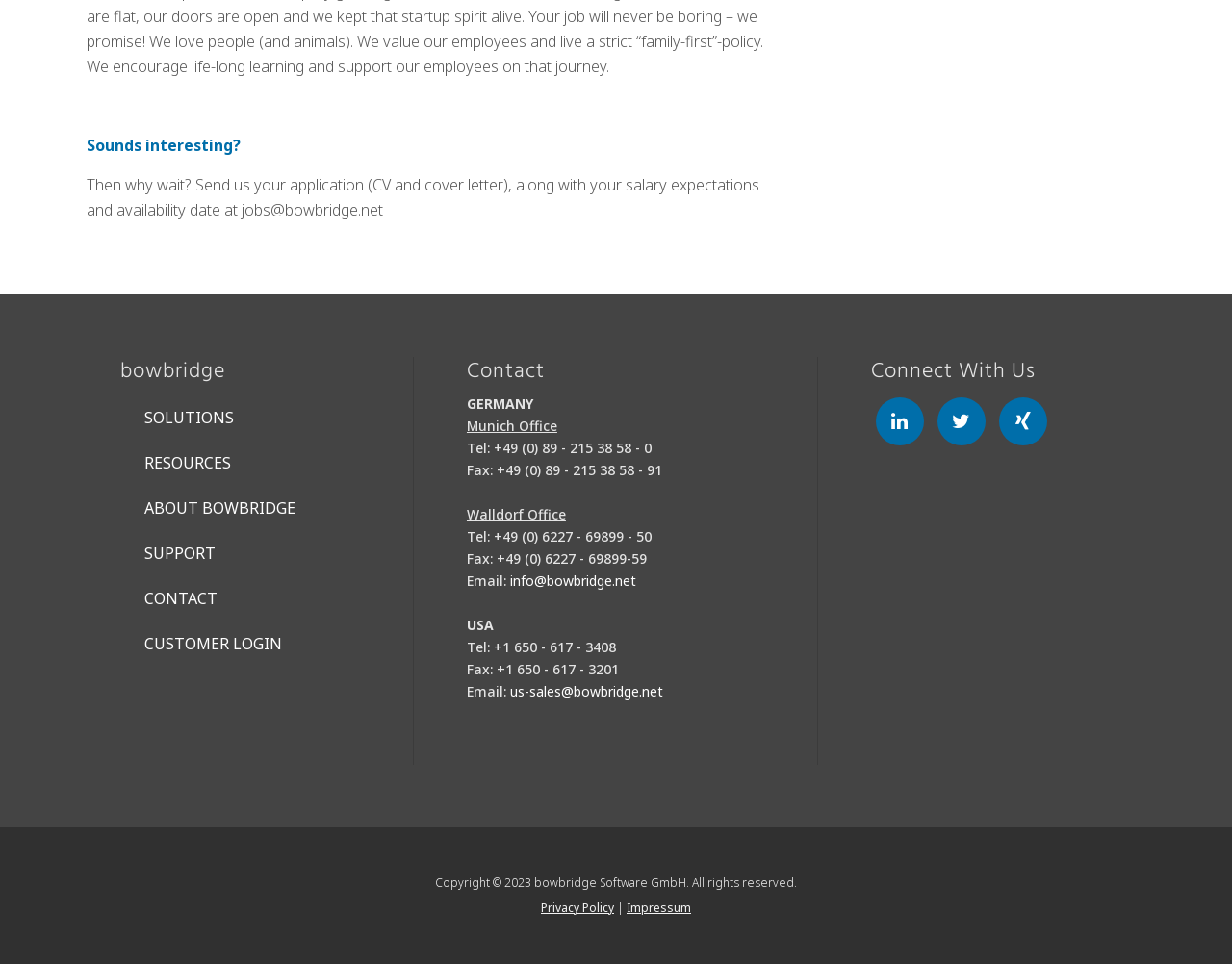Find the bounding box coordinates for the element described here: "Privacy Policy".

[0.439, 0.933, 0.498, 0.95]